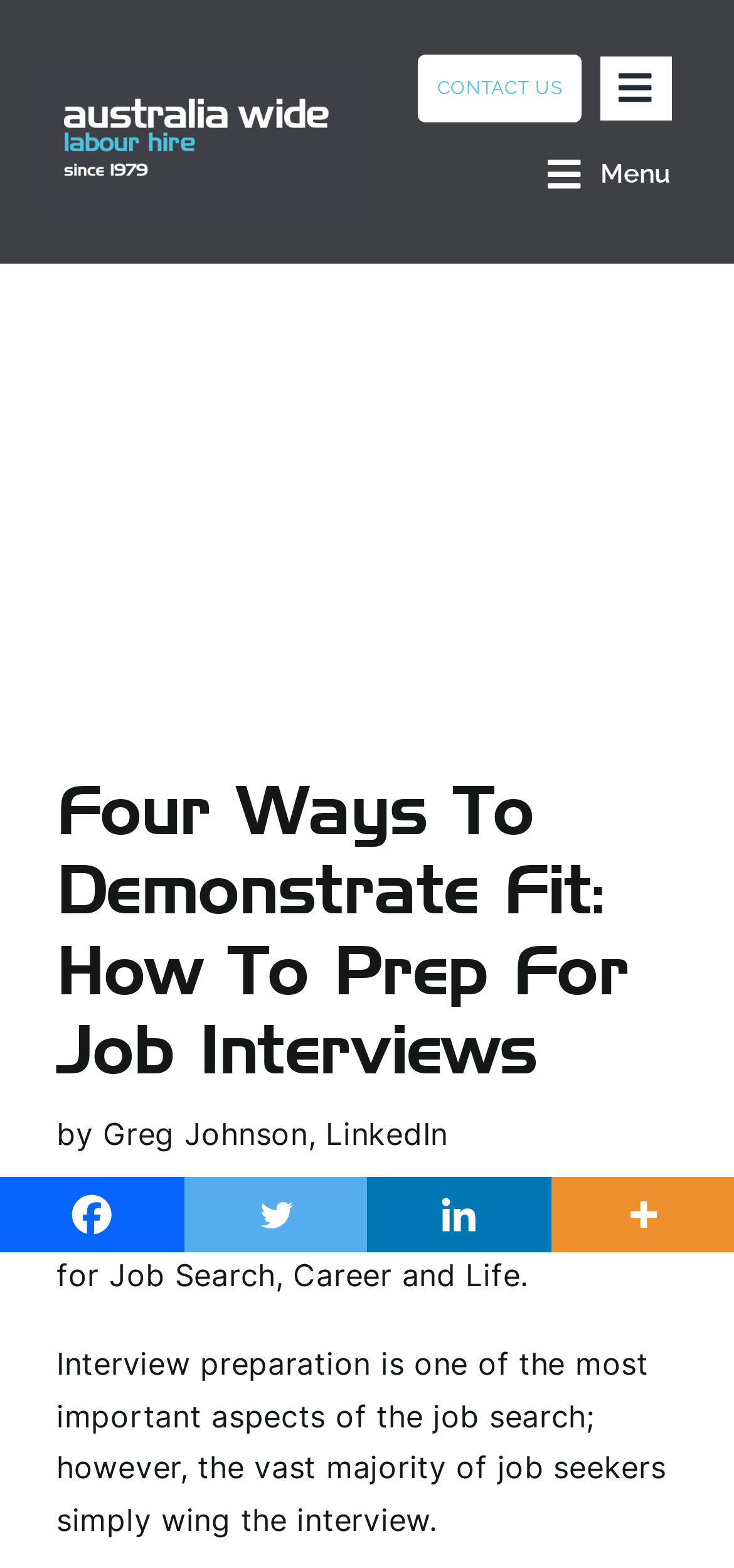Return the bounding box coordinates of the UI element that corresponds to this description: "alt="Australia Wide Labour Logo"". The coordinates must be given as four float numbers in the range of 0 and 1, [left, top, right, bottom].

[0.051, 0.035, 0.5, 0.059]